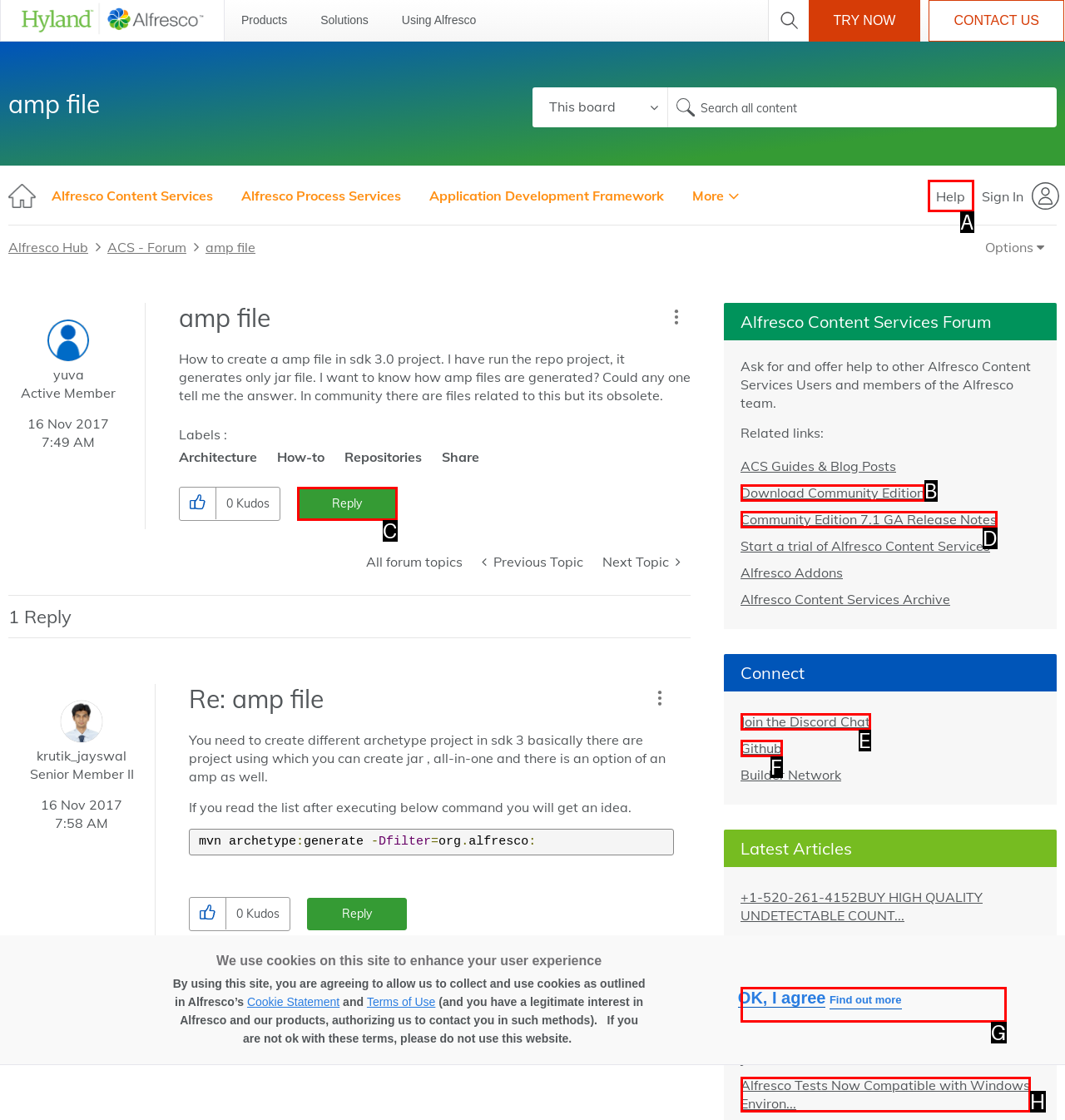Based on the description: Join the Discord Chat, select the HTML element that fits best. Provide the letter of the matching option.

E